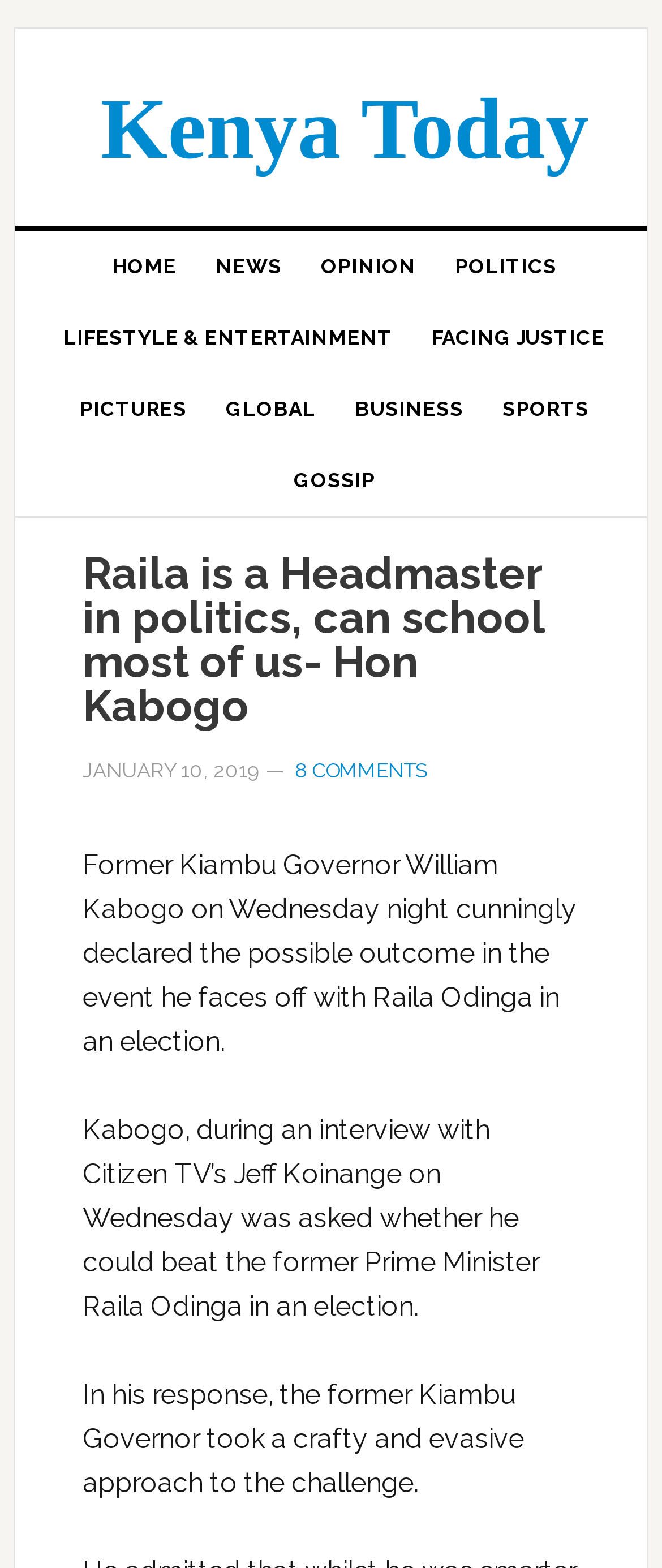What is the name of the former Kiambu Governor?
Answer the question with a detailed explanation, including all necessary information.

The question can be answered by reading the text in the webpage, specifically the sentence 'Former Kiambu Governor William Kabogo on Wednesday night cunningly declared the possible outcome in the event he faces off with Raila Odinga in an election.'